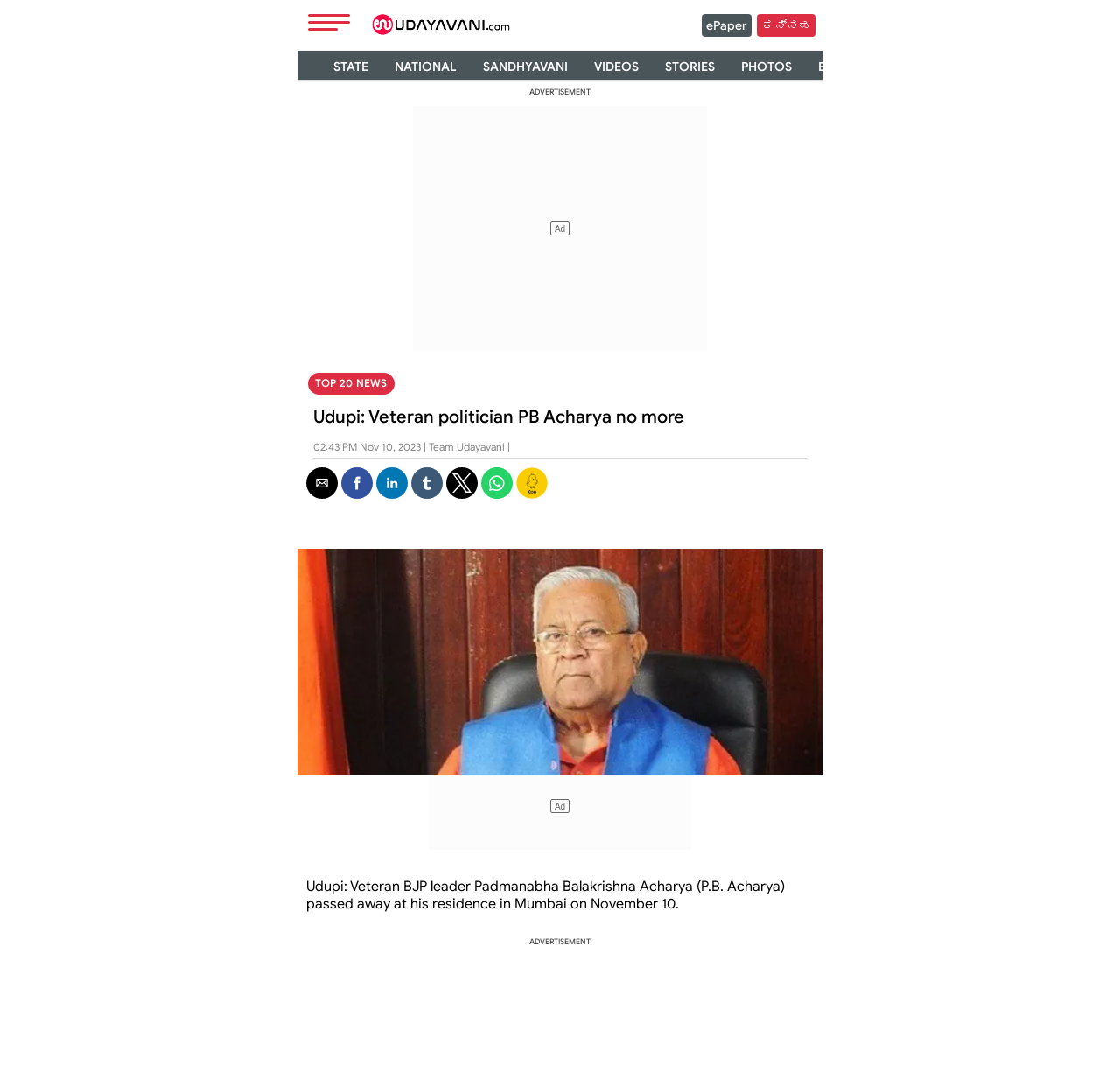Examine the image carefully and respond to the question with a detailed answer: 
What is the name of the politician who passed away?

I found the answer by looking at the main content of the webpage, which mentions 'Udupi: Veteran BJP leader Padmanabha Balakrishna Acharya (P.B. Acharya) passed away at his residence in Mumbai on November 10.'